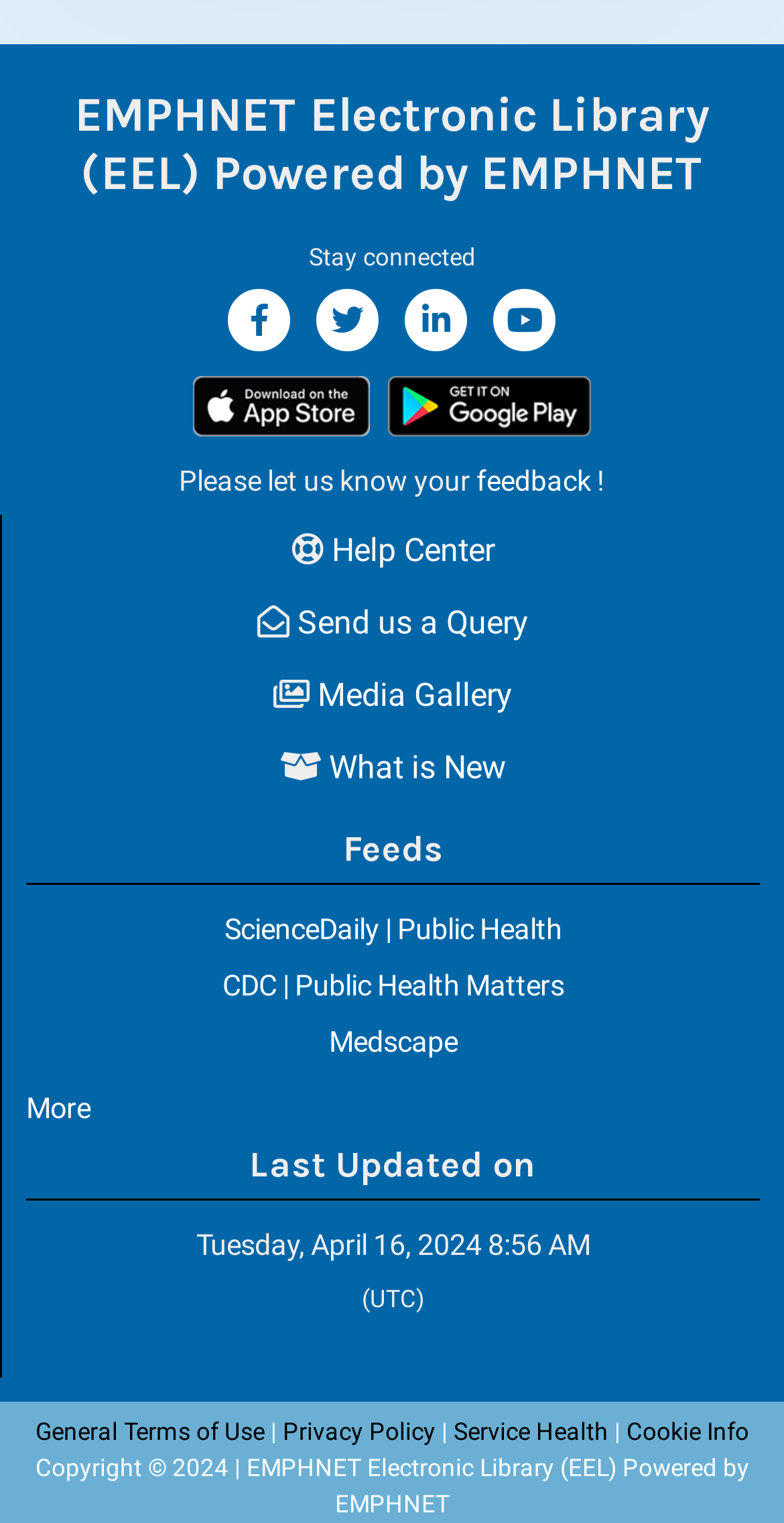What is the name of the electronic library?
Look at the image and answer the question with a single word or phrase.

EMPHNET Electronic Library (EEL)